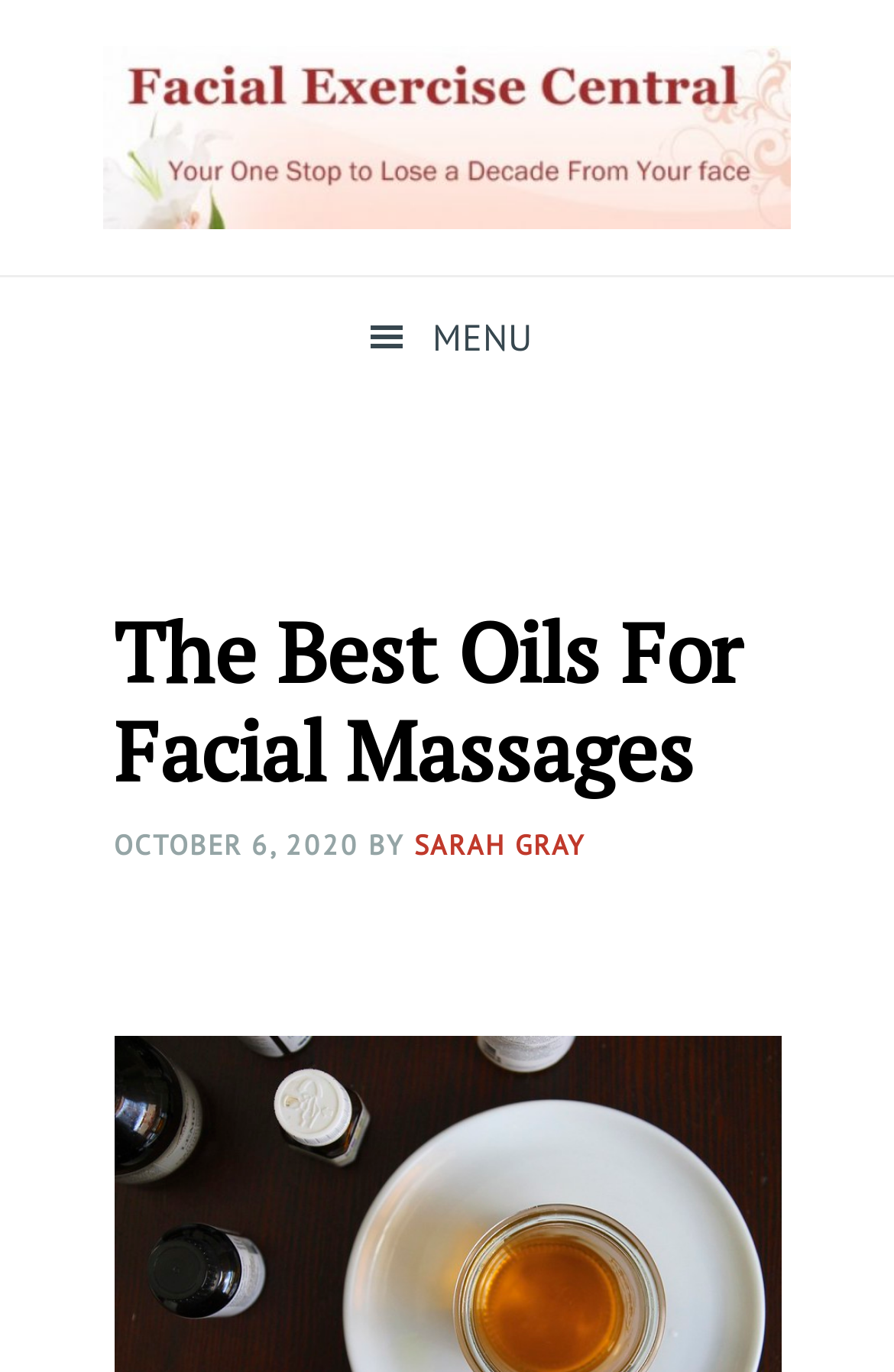Examine the image and give a thorough answer to the following question:
What is the name of the website?

I found the name of the website by looking at the link element at the top of the webpage, which contains the text 'Facial Exercise Central'.